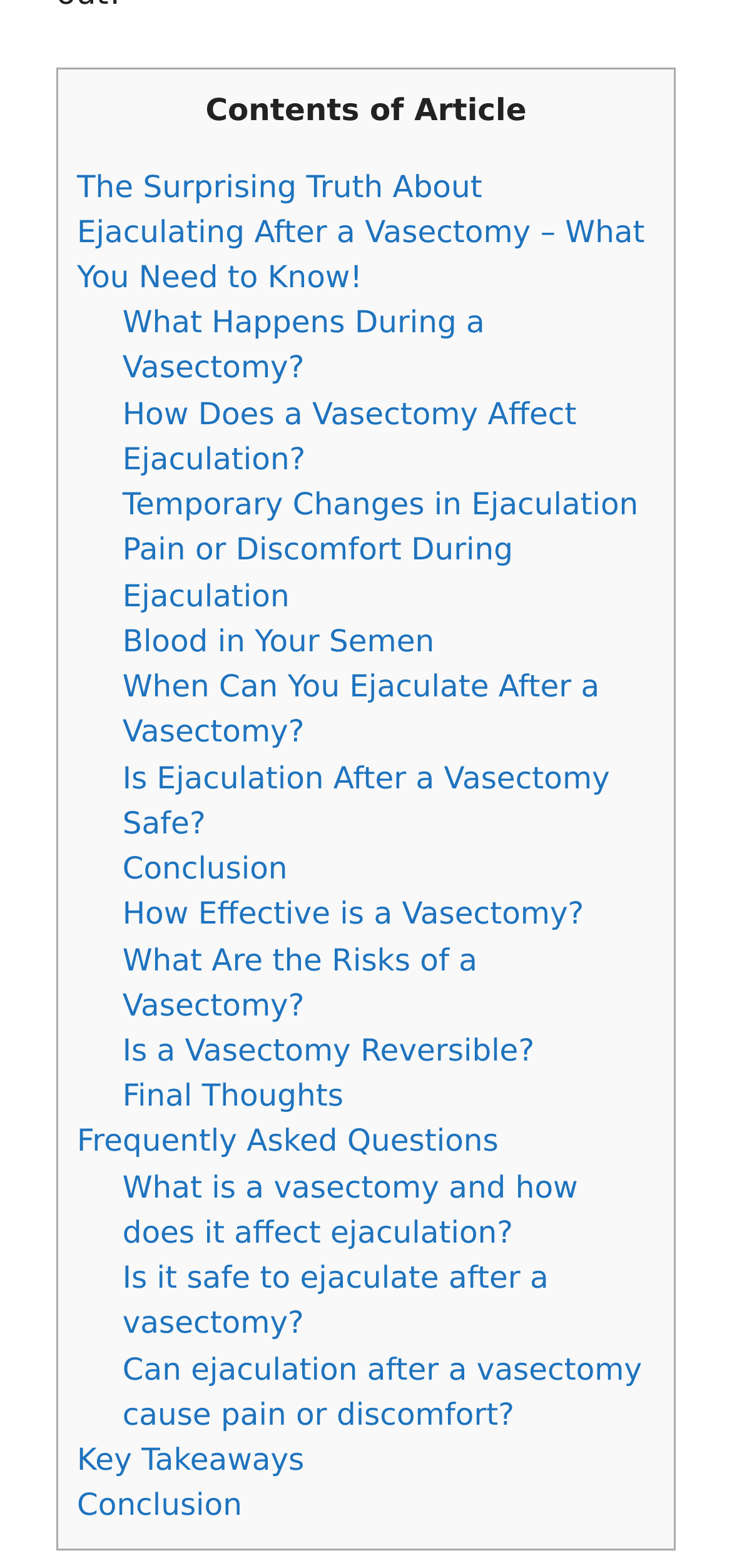Please specify the bounding box coordinates of the area that should be clicked to accomplish the following instruction: "Learn what happens during a vasectomy". The coordinates should consist of four float numbers between 0 and 1, i.e., [left, top, right, bottom].

[0.167, 0.194, 0.662, 0.246]